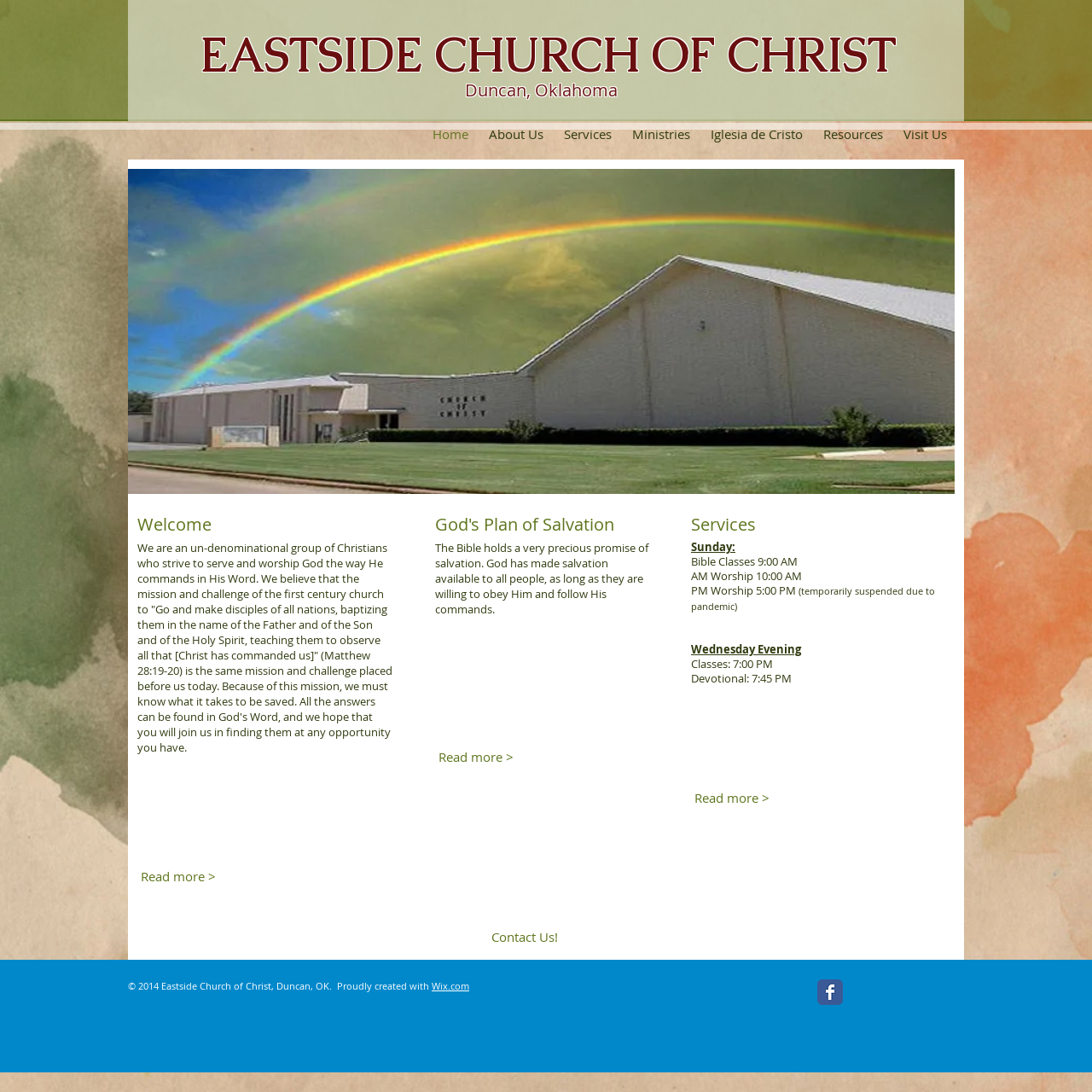What is the mission of the church?
Based on the image, answer the question with as much detail as possible.

The mission of the church is stated in the StaticText element, which says 'We are an un-denominational group of Christians who strive to serve and worship God the way He commands in His Word'.